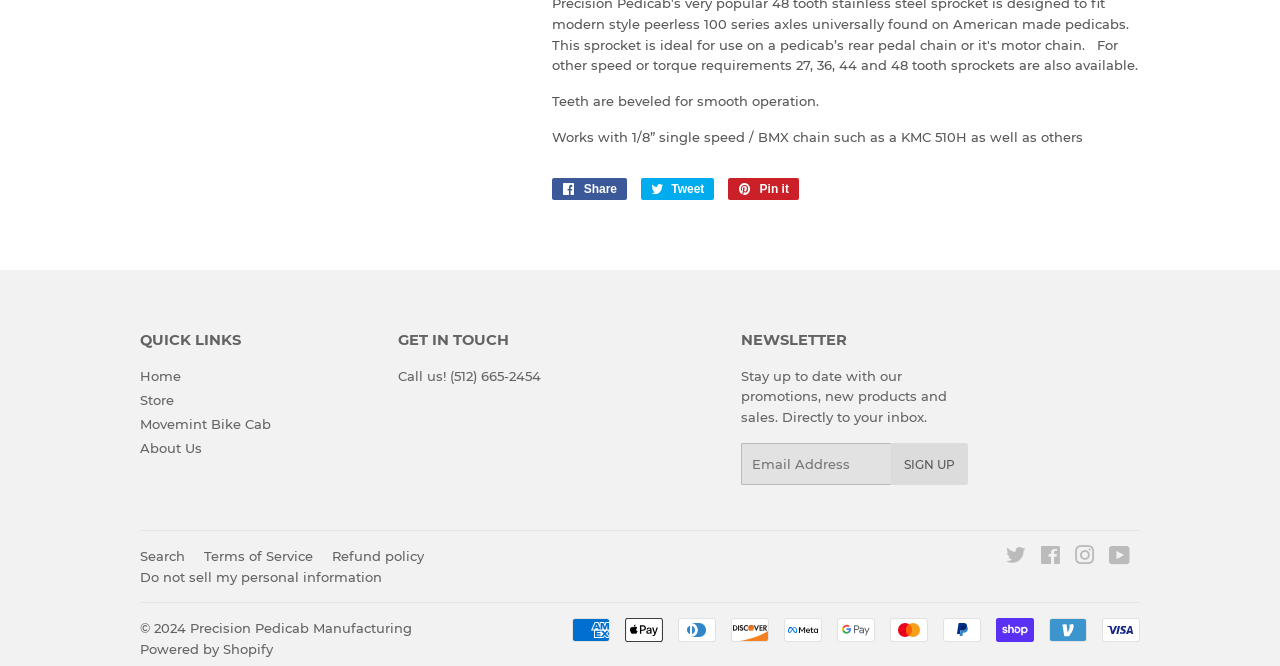Please determine the bounding box coordinates for the UI element described as: "Tweet Tweet on Twitter".

[0.5, 0.267, 0.558, 0.3]